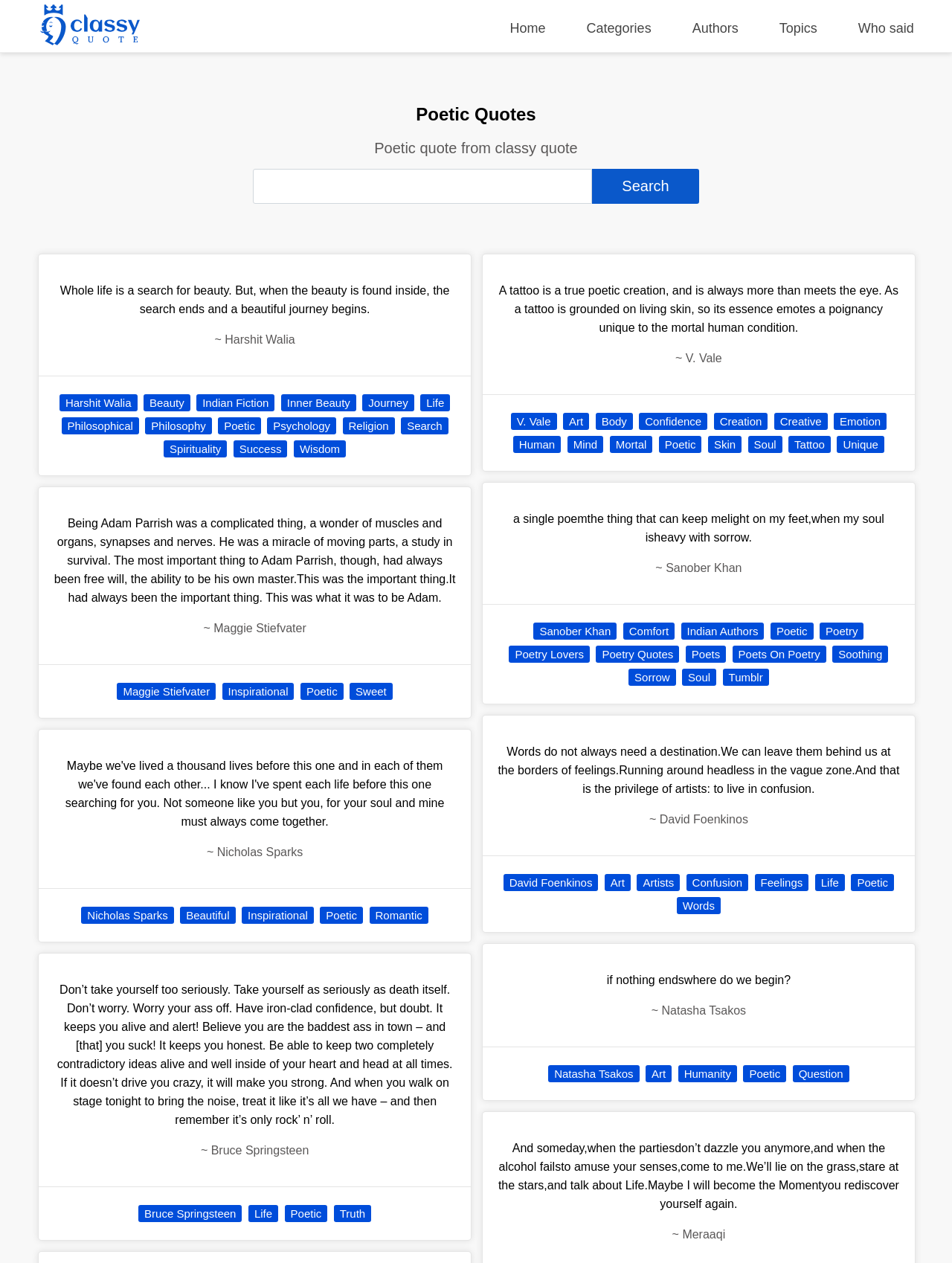Create a full and detailed caption for the entire webpage.

This webpage is dedicated to poetic quotes, with a focus on classy quotes. At the top left corner, there is a logo of Classy Quote. Below the logo, there are five navigation links: Home, Categories, Authors, Topics, and Who said. 

The main content of the page is divided into several sections, each featuring a poetic quote. The quotes are presented in a clean and organized manner, with the quote text in a larger font size and the author's name in a smaller font size below the quote. 

The first quote is from Harshit Walia, and it's about the search for beauty. Below the quote, there are several links to related topics, such as Beauty, Indian Fiction, Inner Beauty, Journey, Life, Philosophical, Philosophy, Poetic, Psychology, Religion, Search, Spirituality, Success, and Wisdom.

The second quote is from Maggie Stiefvater, and it's about free will and being one's own master. Again, below the quote, there are links to related topics, such as Inspirational, Poetic, and Sweet.

The third quote is from Nicholas Sparks, and it's a romantic quote about finding each other. Below the quote, there are links to related topics, such as Beautiful, Inspirational, Poetic, and Romantic.

The fourth quote is from Bruce Springsteen, and it's about having confidence and doubt at the same time. Below the quote, there are links to related topics, such as Life, Poetic, and Truth.

The fifth quote is from V. Vale, and it's about tattoos being a poetic creation. Below the quote, there are links to related topics, such as Art, Body, Confidence, Creation, Creative, Emotion, Human, Mind, Mortal, Poetic, Skin, Soul, Tattoo, and Unique.

The sixth quote is from Sanober Khan, and it's about how a single poem can bring comfort and light in times of sorrow. Below the quote, there are links to related topics, such as Comfort, Indian Authors, Poetic, Poetry, Poetry Lovers, Poets, Poets On Poetry, Soothing, Sorrow, Soul, and Tumblr.

The seventh and final quote is from David Foenkinos, and it's about the privilege of artists to live in confusion. Below the quote, there are links to related topics, such as Art, Artists, Confusion, Feelings, and Life.

Overall, this webpage is a collection of poetic quotes from various authors,